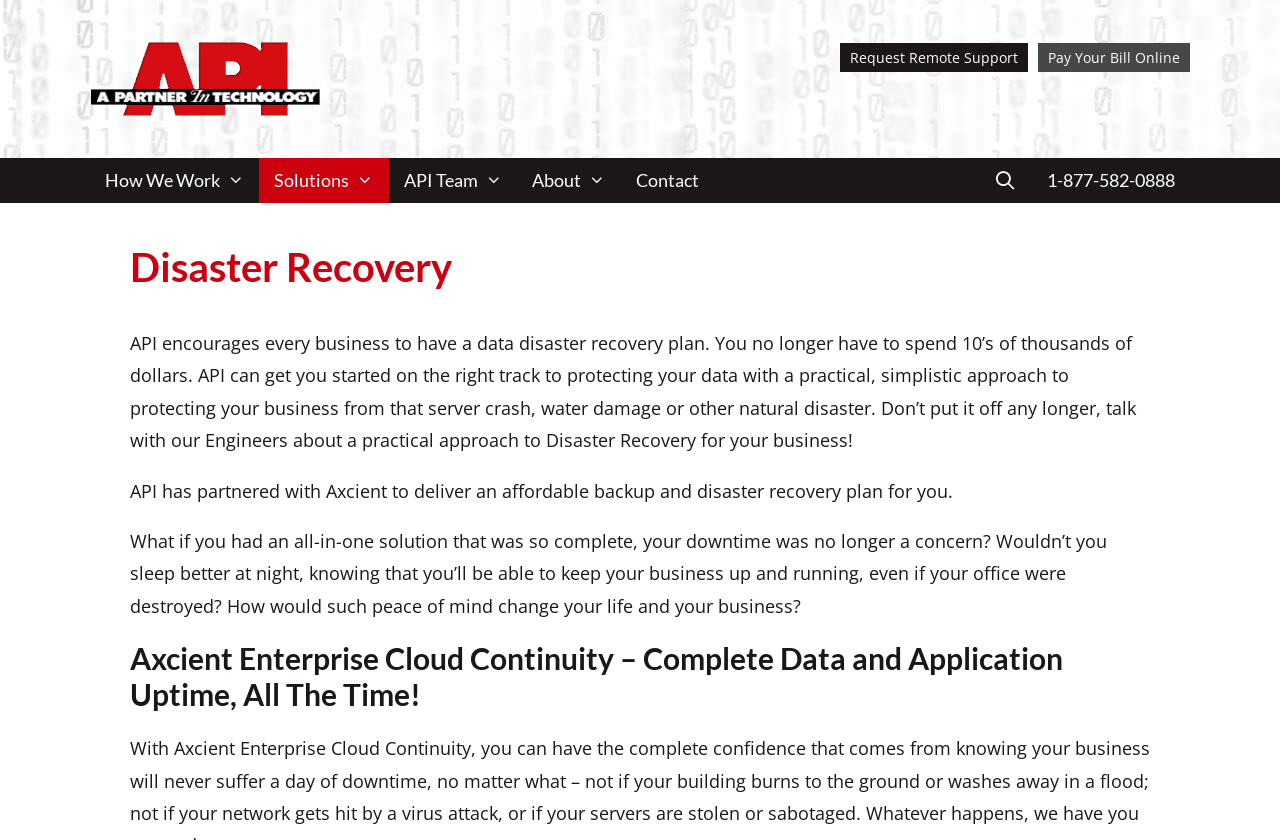Give a one-word or short-phrase answer to the following question: 
What is the goal of API's disaster recovery plan?

Complete data and application uptime